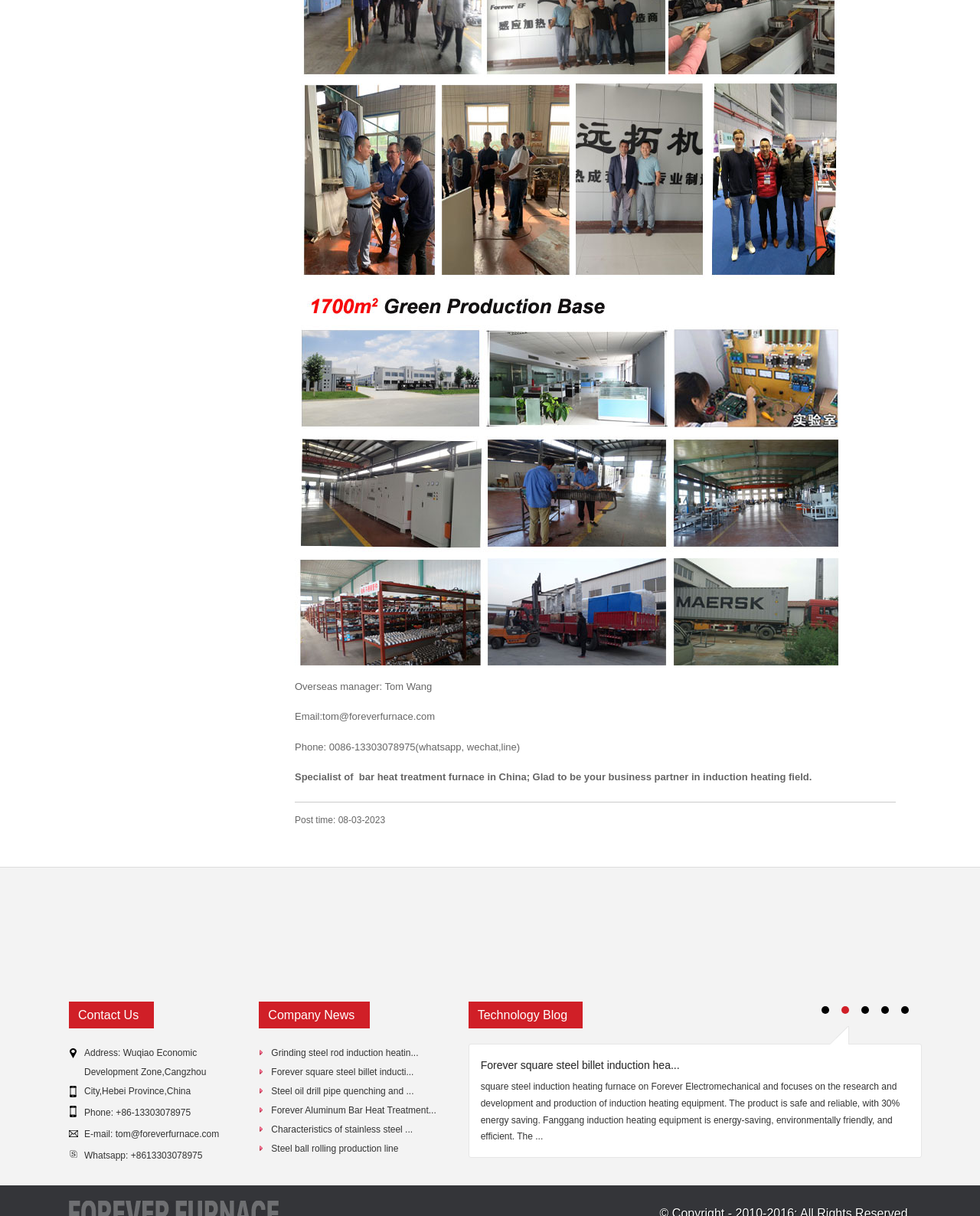Locate the bounding box coordinates of the element's region that should be clicked to carry out the following instruction: "Check the company address". The coordinates need to be four float numbers between 0 and 1, i.e., [left, top, right, bottom].

[0.086, 0.862, 0.21, 0.902]